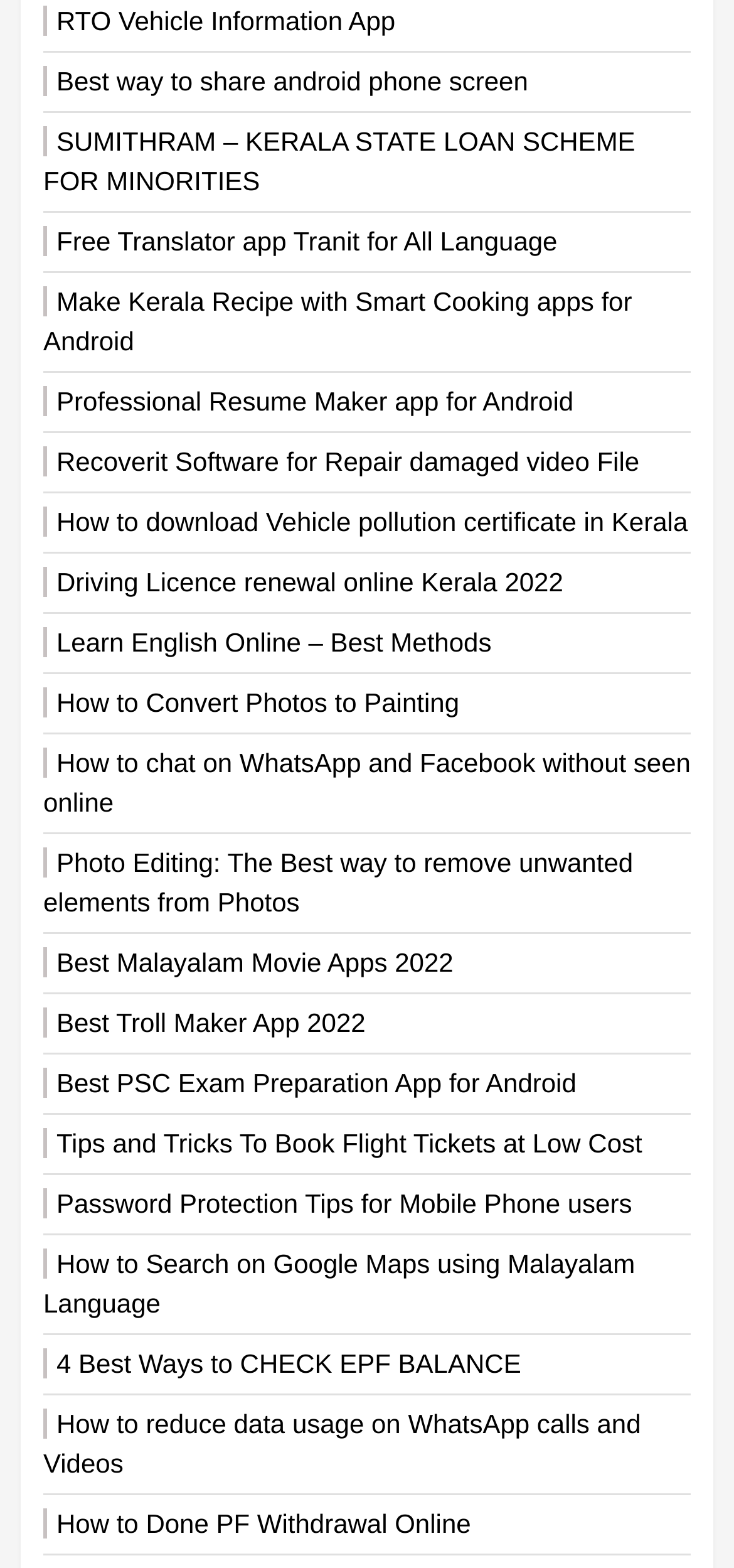Indicate the bounding box coordinates of the element that needs to be clicked to satisfy the following instruction: "Contact admin via email". The coordinates should be four float numbers between 0 and 1, i.e., [left, top, right, bottom].

None